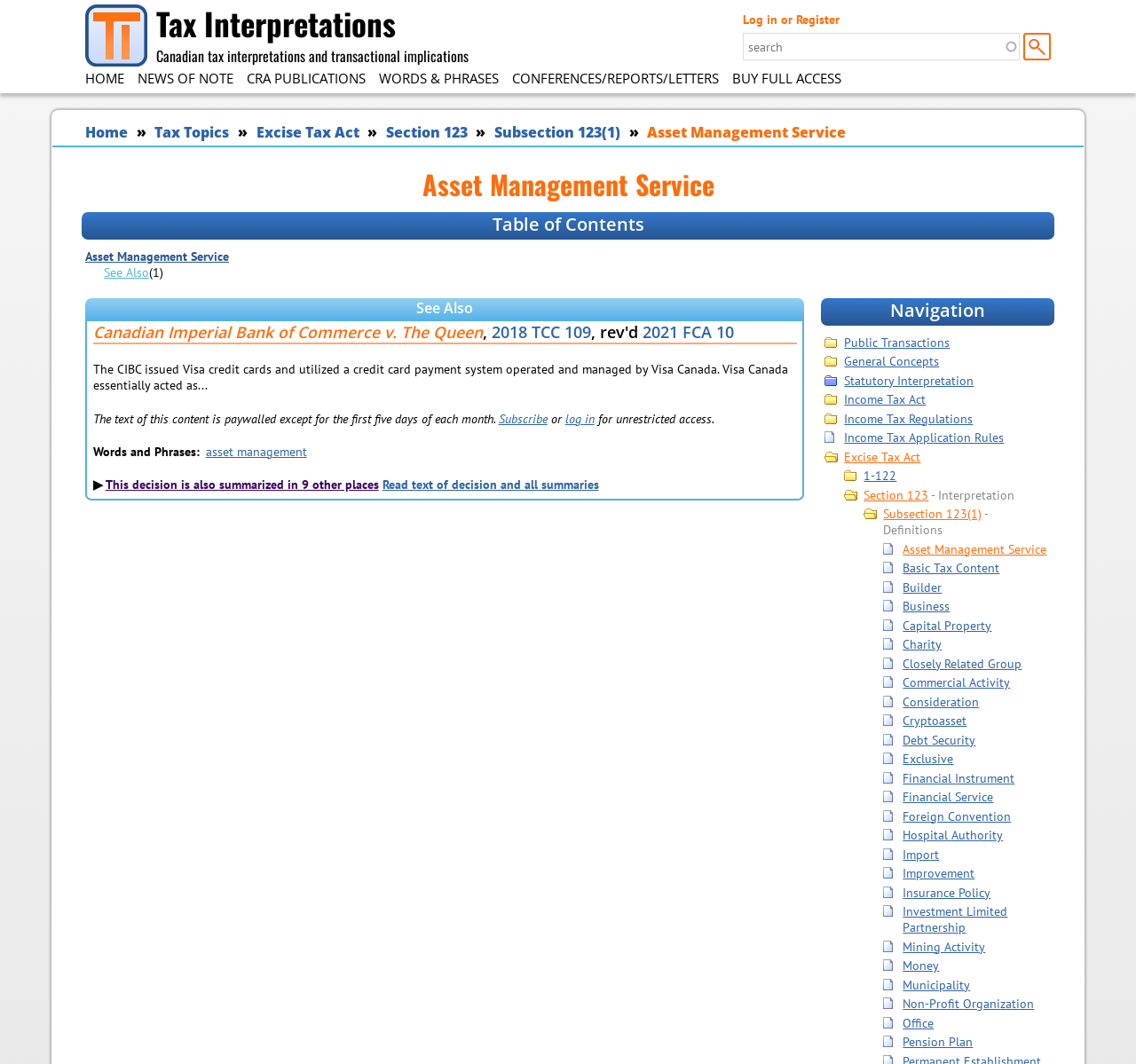From the details in the image, provide a thorough response to the question: What is the purpose of the 'Subscribe' link?

The 'Subscribe' link is located near a message indicating that the text of the content is paywalled except for the first five days of each month. Therefore, the purpose of the 'Subscribe' link is to allow users to access the full content by subscribing to the service.